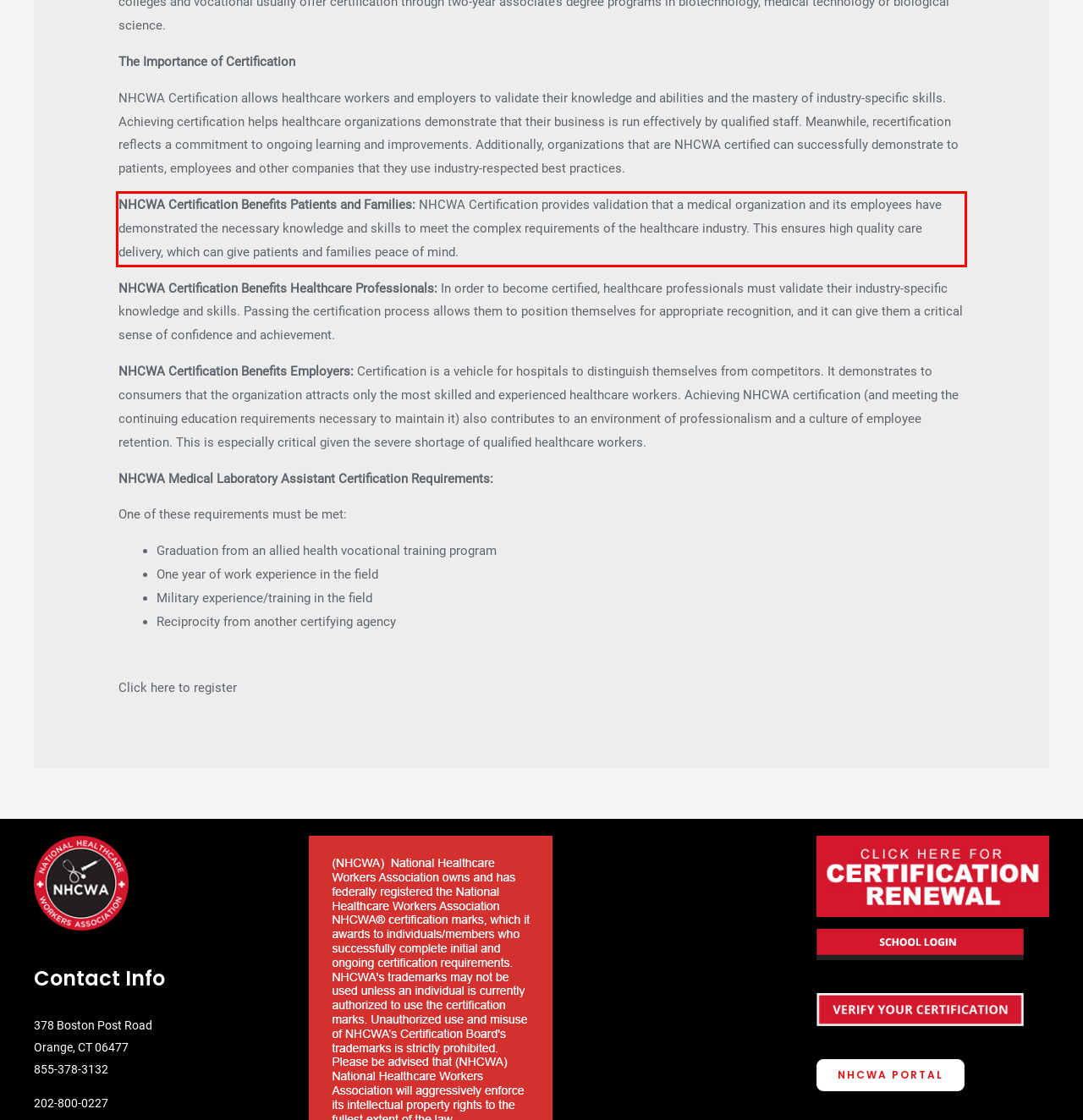You are provided with a webpage screenshot that includes a red rectangle bounding box. Extract the text content from within the bounding box using OCR.

NHCWA Certification Benefits Patients and Families: NHCWA Certification provides validation that a medical organization and its employees have demonstrated the necessary knowledge and skills to meet the complex requirements of the healthcare industry. This ensures high quality care delivery, which can give patients and families peace of mind.